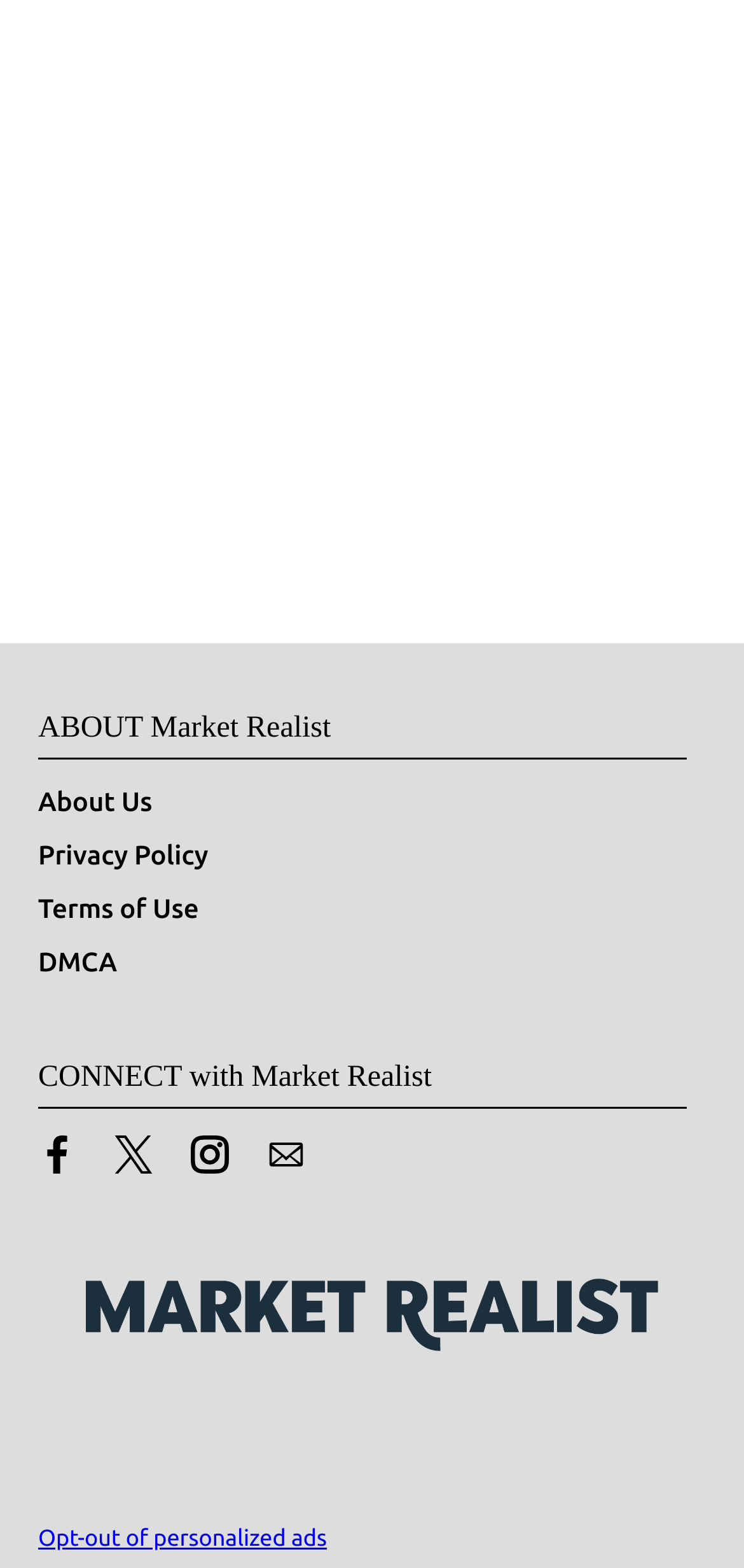Show the bounding box coordinates for the element that needs to be clicked to execute the following instruction: "Sign in". Provide the coordinates in the form of four float numbers between 0 and 1, i.e., [left, top, right, bottom].

None